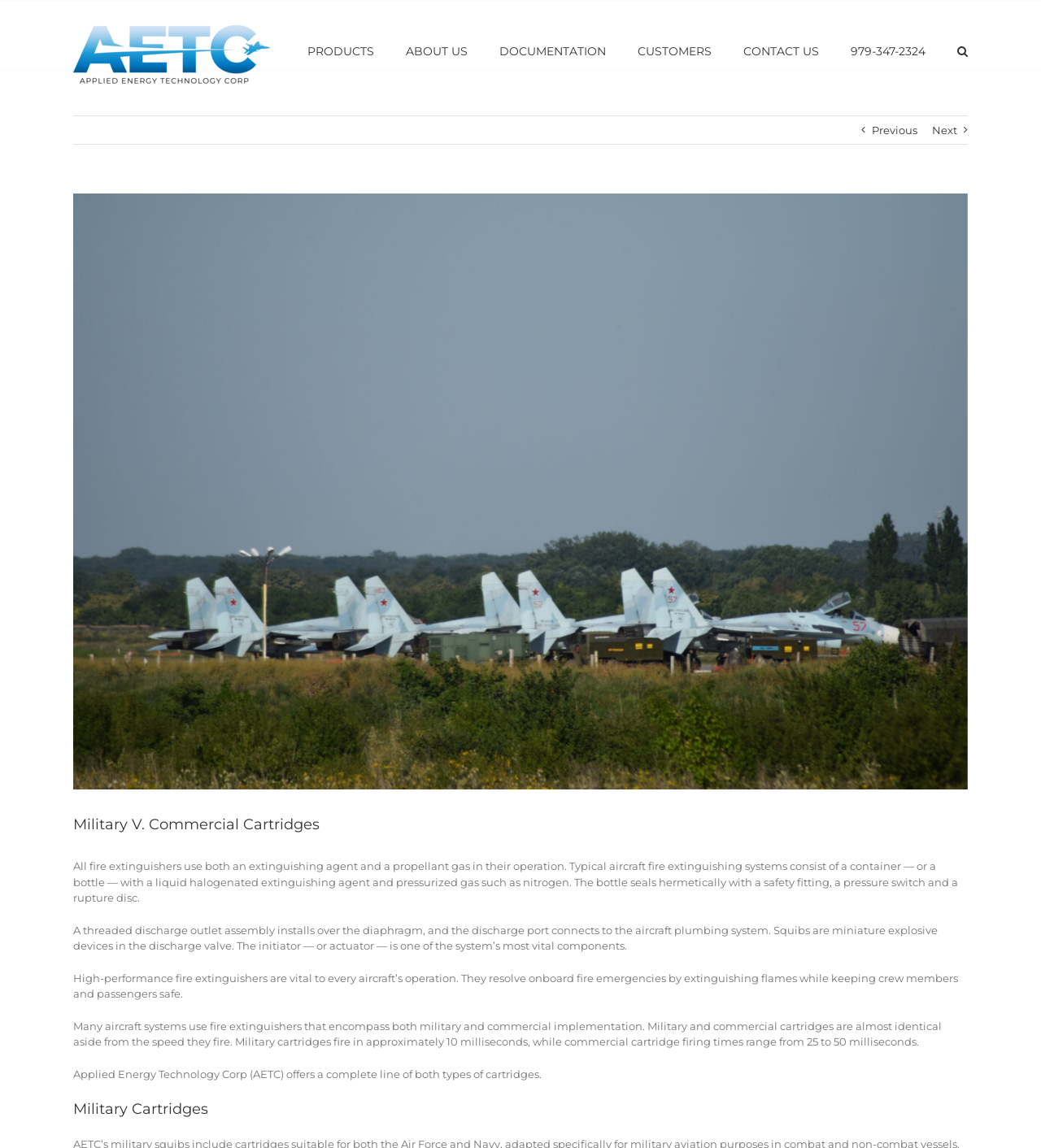How do military cartridges differ from commercial cartridges?
Using the information presented in the image, please offer a detailed response to the question.

According to the webpage, military cartridges fire in approximately 10 milliseconds, while commercial cartridge firing times range from 25 to 50 milliseconds, which is the main difference between the two types of cartridges.